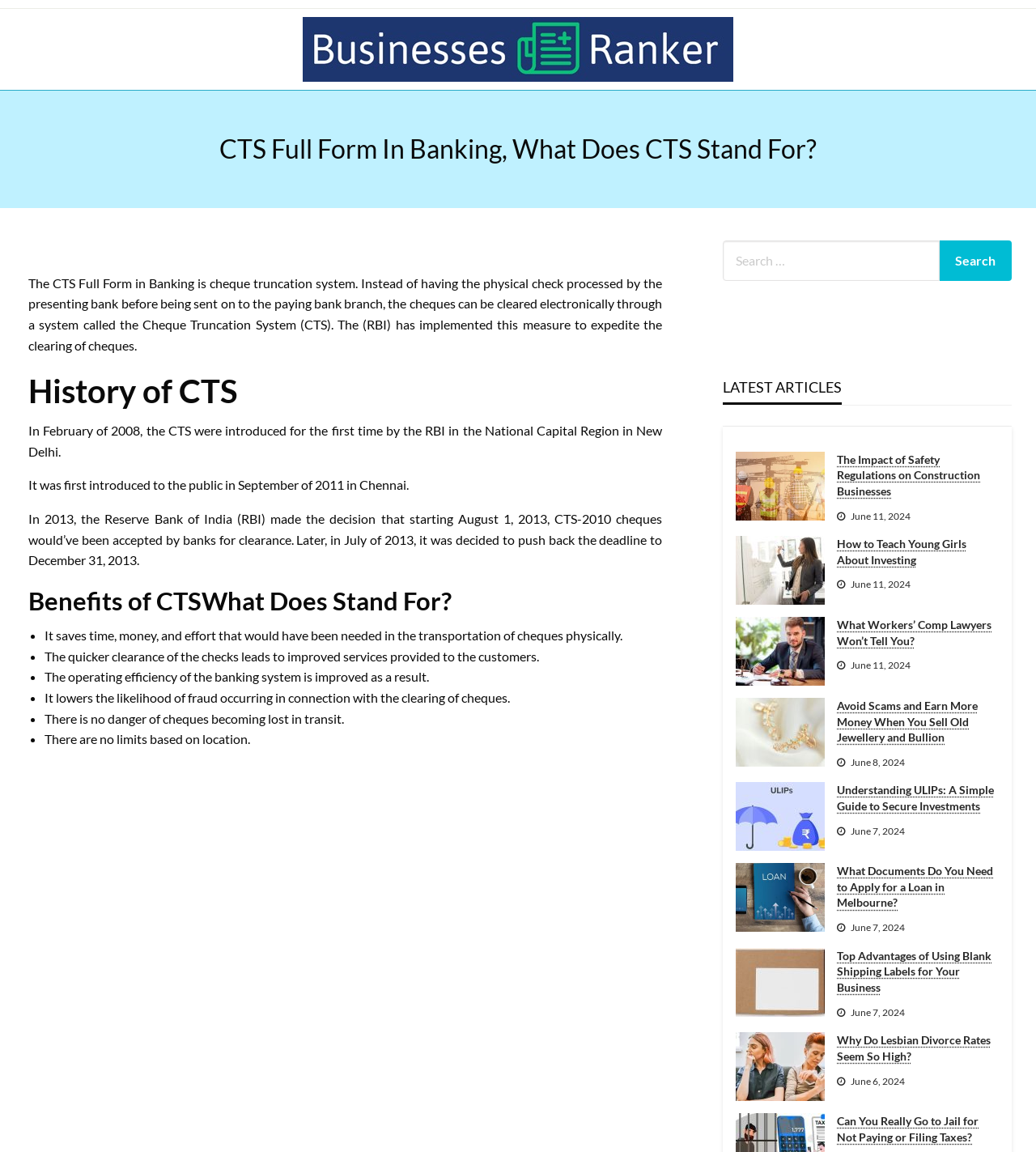Identify the bounding box coordinates of the element to click to follow this instruction: 'Search for something'. Ensure the coordinates are four float values between 0 and 1, provided as [left, top, right, bottom].

[0.698, 0.209, 0.907, 0.244]